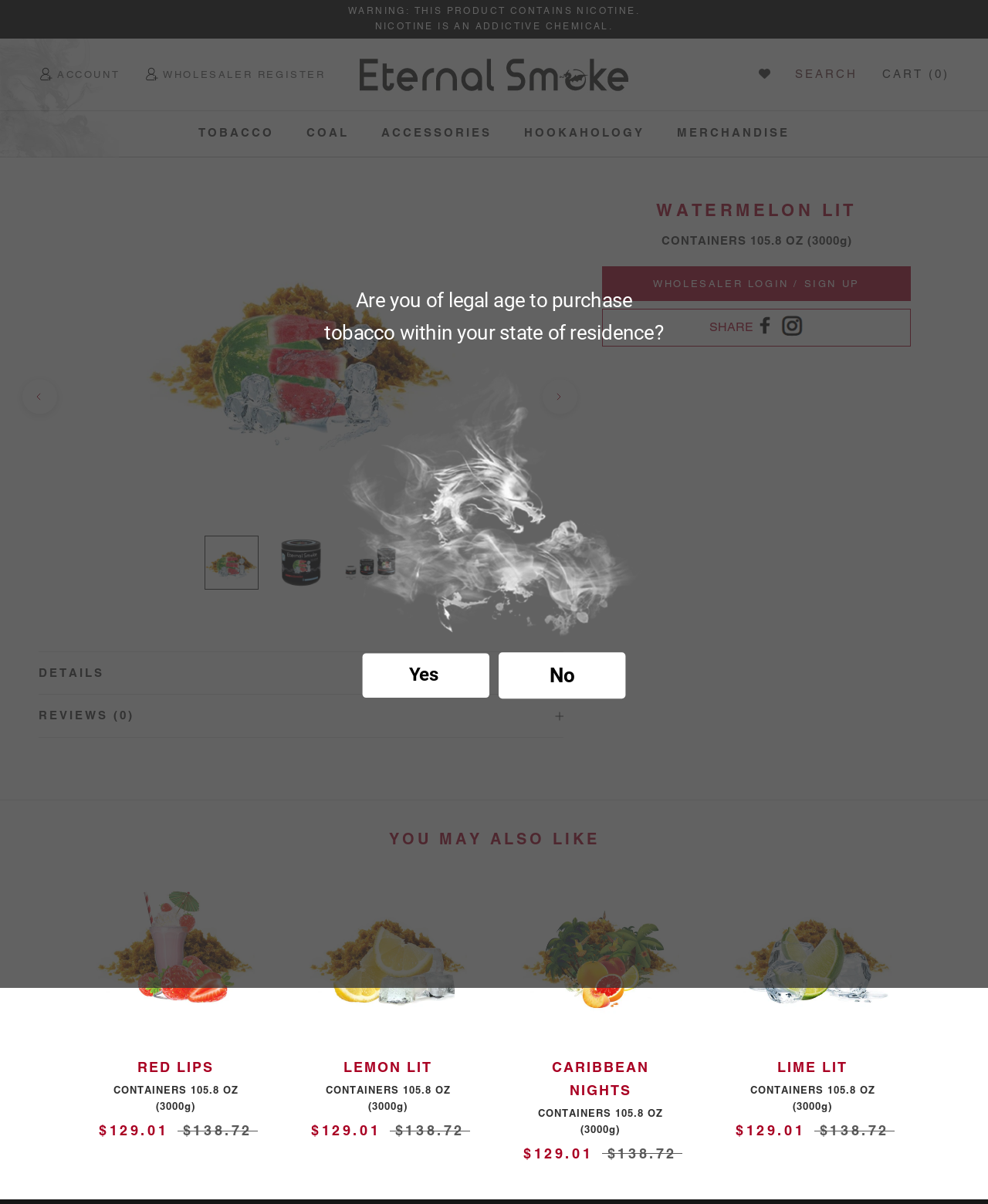Determine the coordinates of the bounding box for the clickable area needed to execute this instruction: "View product details".

[0.207, 0.445, 0.262, 0.489]